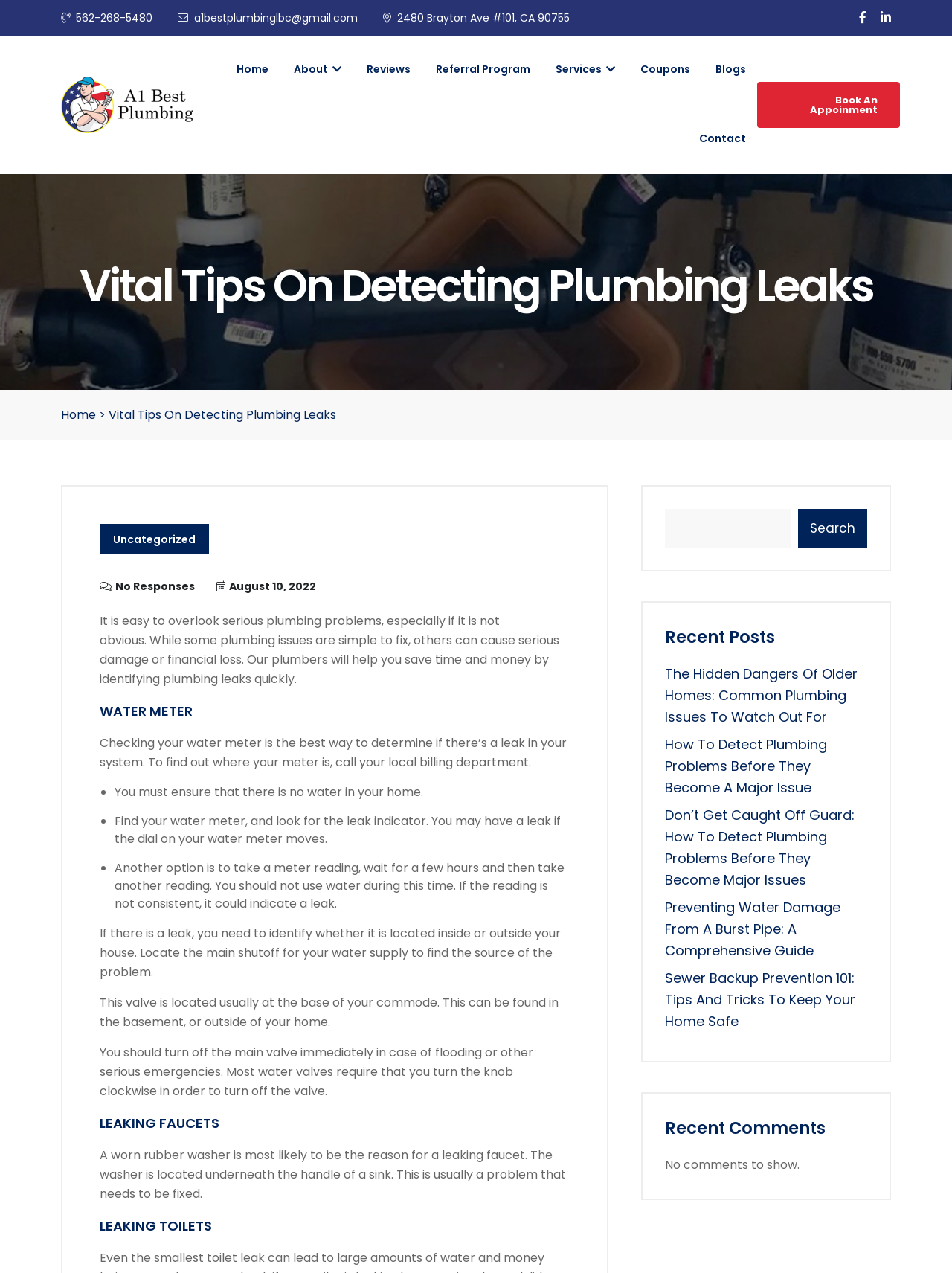Determine the bounding box for the HTML element described here: "parent_node: Search name="s"". The coordinates should be given as [left, top, right, bottom] with each number being a float between 0 and 1.

[0.698, 0.4, 0.83, 0.43]